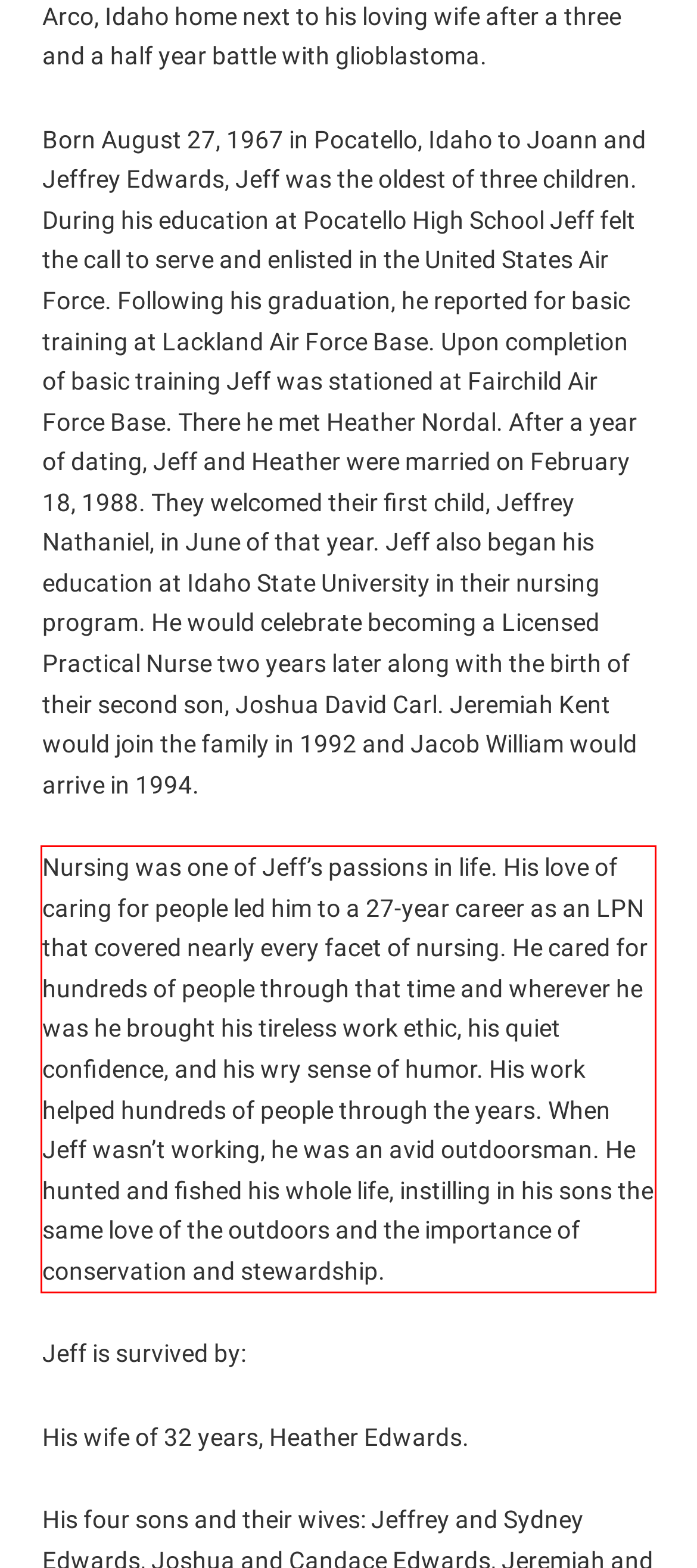Given a screenshot of a webpage containing a red bounding box, perform OCR on the text within this red bounding box and provide the text content.

Nursing was one of Jeff’s passions in life. His love of caring for people led him to a 27-year career as an LPN that covered nearly every facet of nursing. He cared for hundreds of people through that time and wherever he was he brought his tireless work ethic, his quiet confidence, and his wry sense of humor. His work helped hundreds of people through the years. When Jeff wasn’t working, he was an avid outdoorsman. He hunted and fished his whole life, instilling in his sons the same love of the outdoors and the importance of conservation and stewardship.